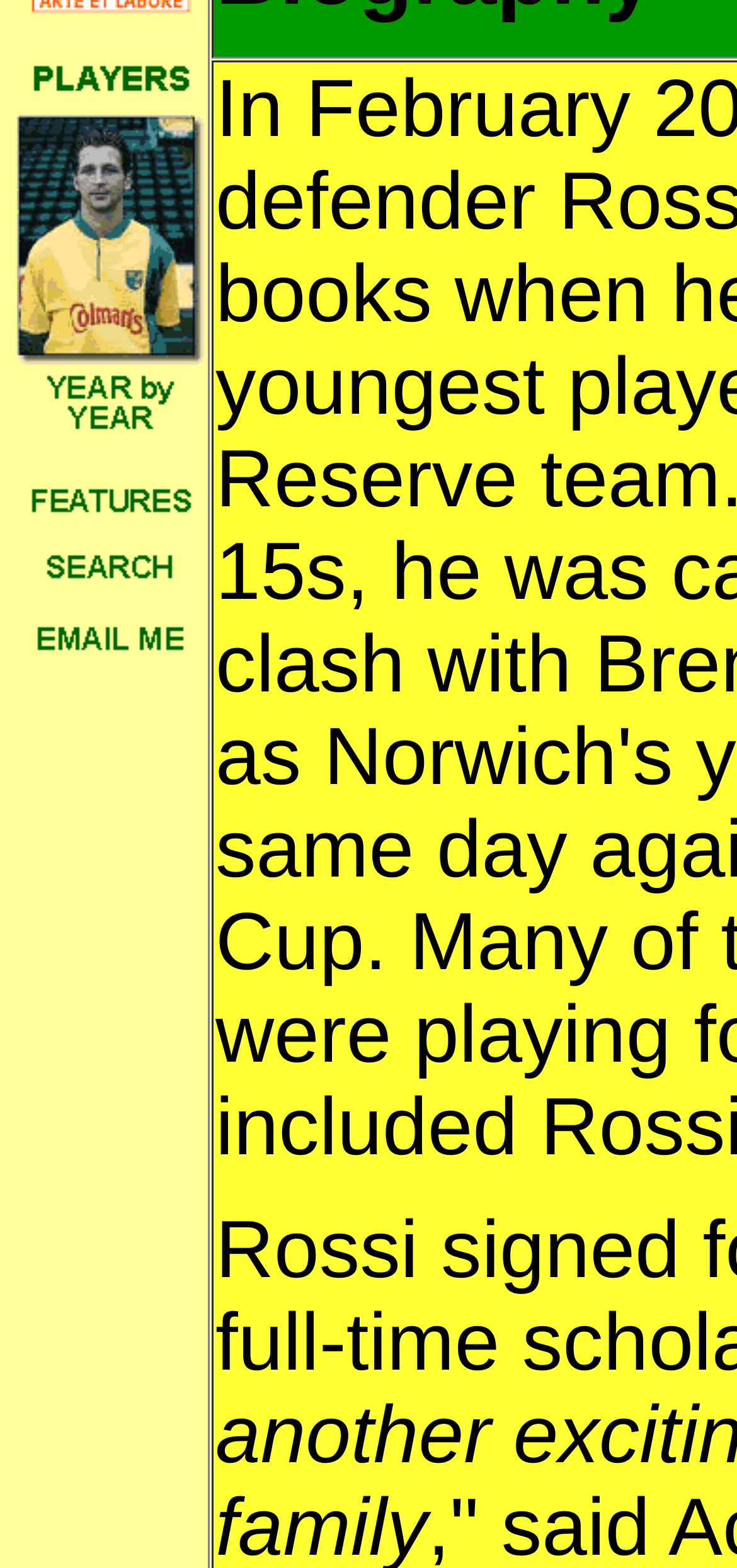Locate the bounding box coordinates for the element described below: "alt="Statistical records"". The coordinates must be four float values between 0 and 1, formatted as [left, top, right, bottom].

[0.023, 0.261, 0.279, 0.282]